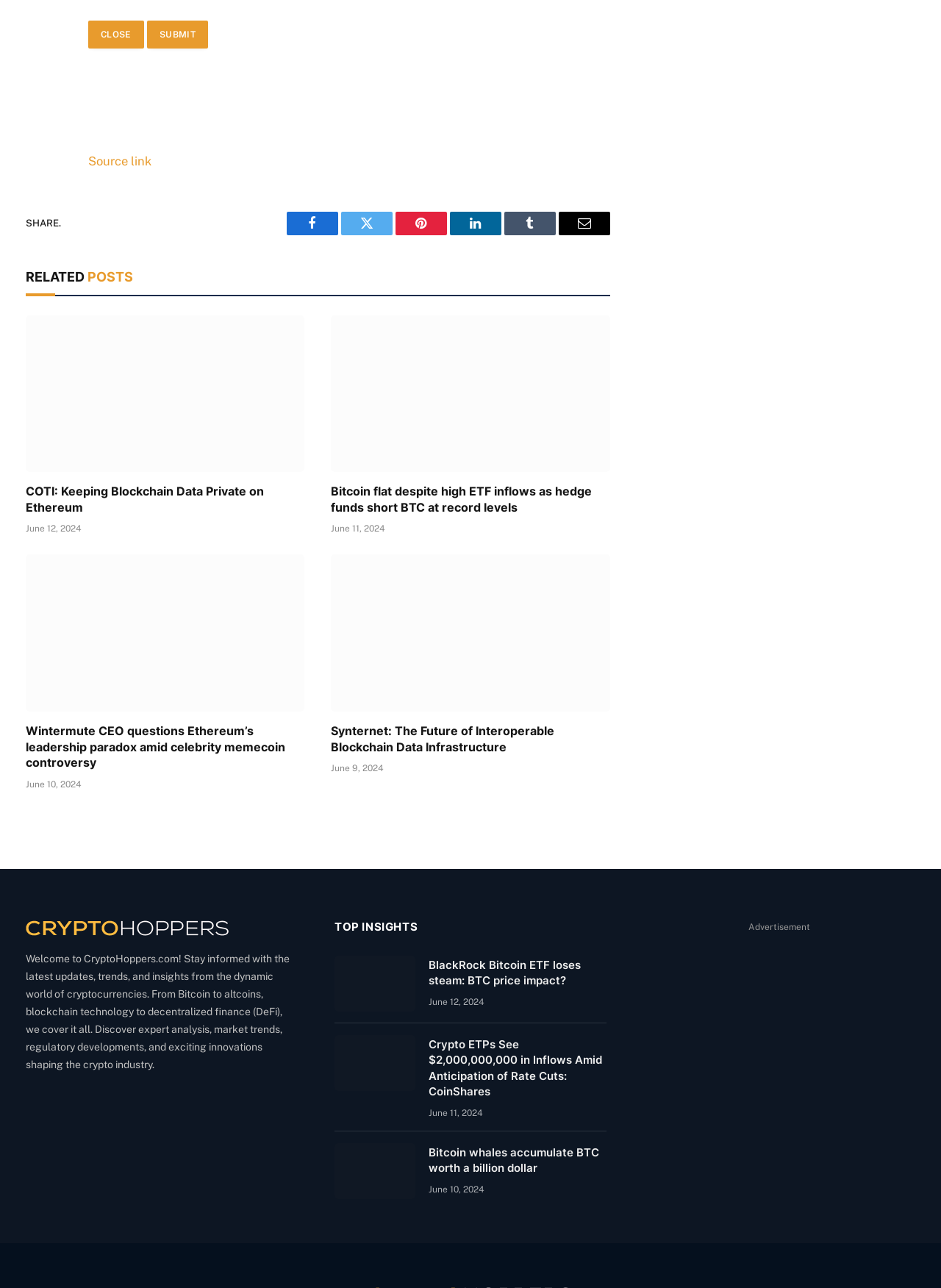What is the date of the second related post?
Provide a well-explained and detailed answer to the question.

The second related post is an article with a timestamp of June 11, 2024, which is displayed below the article heading and image.